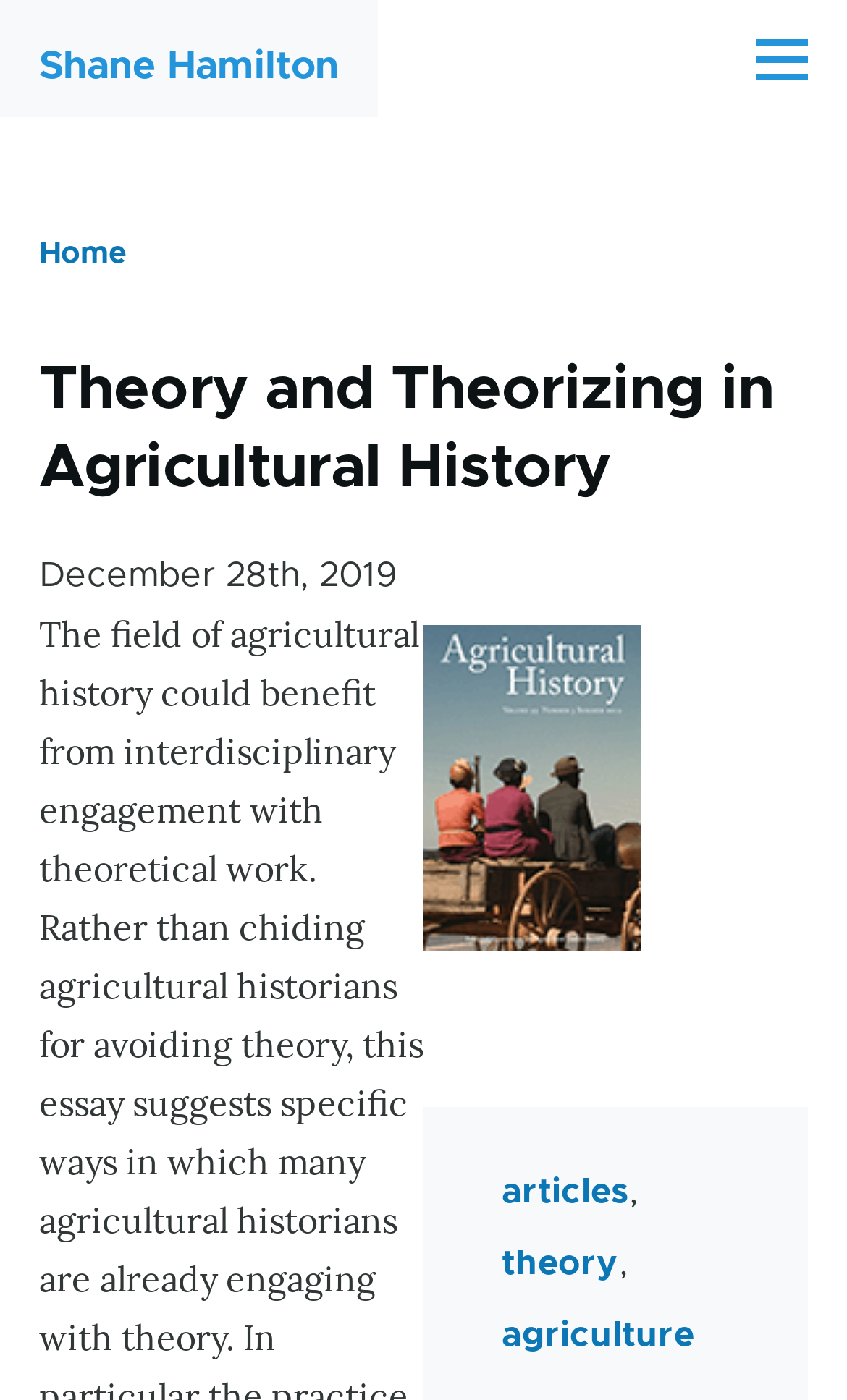Provide a thorough description of the webpage's content and layout.

The webpage is about "Theory and Theorizing in Agricultural History" by Shane Hamilton. At the top-left corner, there is a "Skip to main content" link. Next to it, on the same horizontal line, is a link to the author's name, Shane Hamilton. 

On the top-right corner, there is a "Main Menu" button that controls the header navigation. Below the author's name, there is a breadcrumb navigation section that displays the page's hierarchy. Within this section, there is a "Home" link and a heading that reads "Theory and Theorizing in Agricultural History". 

Below the breadcrumb navigation, there is a date "December 28th, 2019" displayed. Underneath the date, there is a prominent link to the main topic "Theory and Theorizing in Agricultural History", accompanied by an image with the same title. 

At the bottom of the page, there are three links arranged horizontally: "articles", "theory", and "agriculture". These links are likely related to the main topic and provide additional resources or subtopics for exploration.